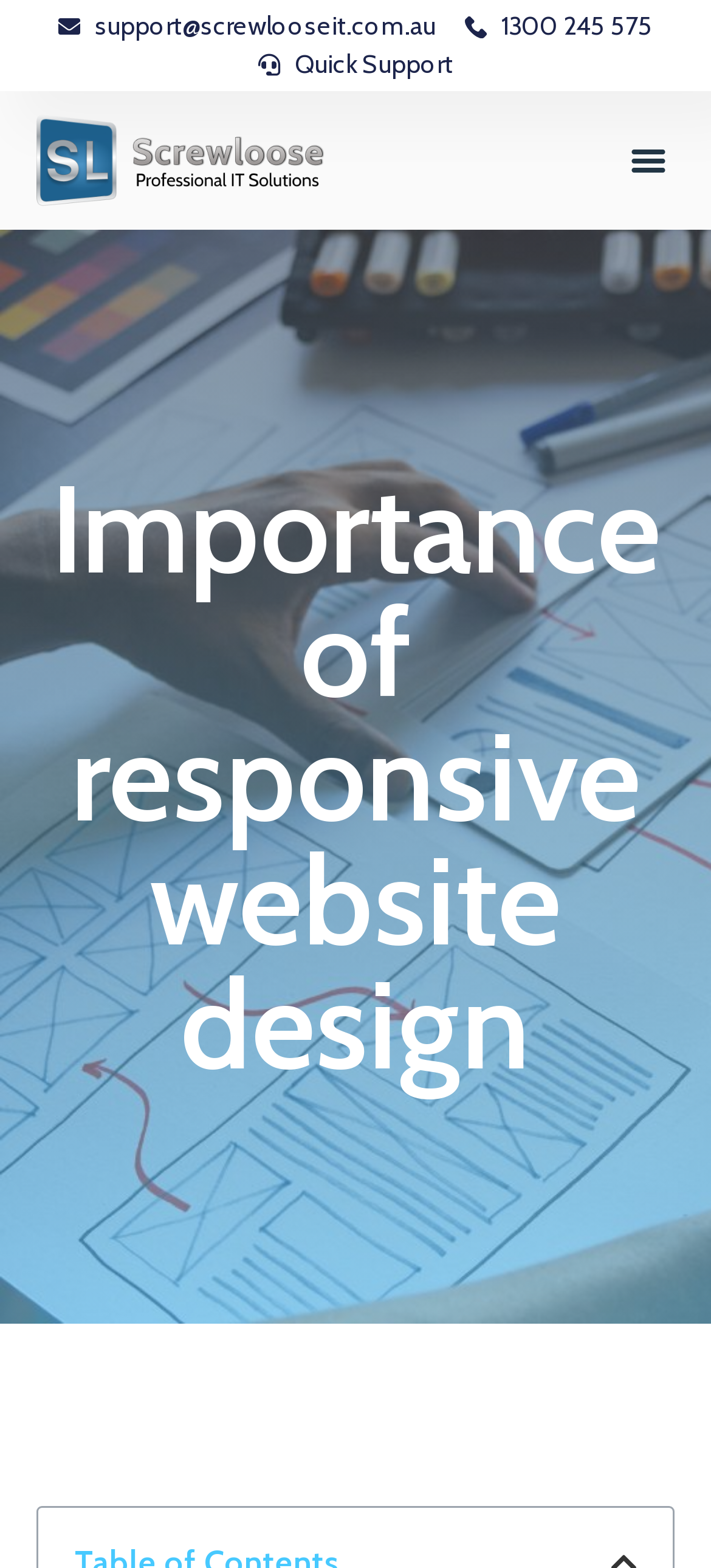Is the menu toggle button expanded?
Look at the image and provide a short answer using one word or a phrase.

No